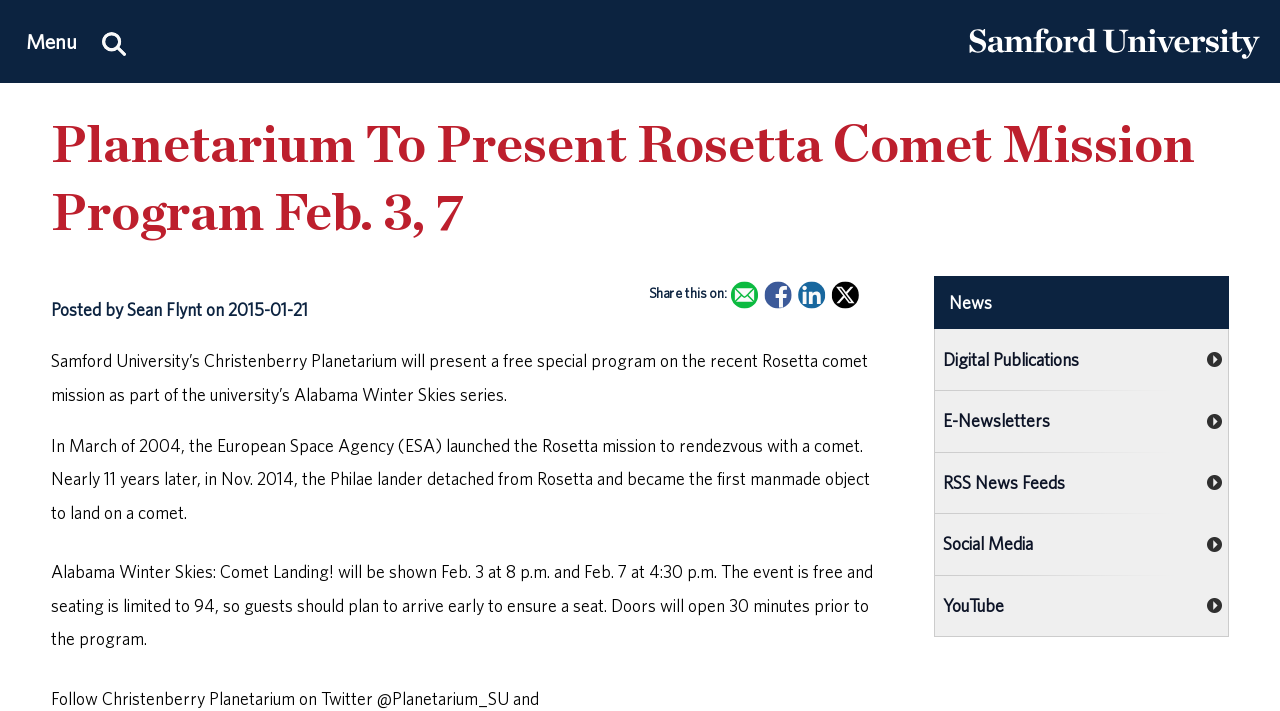Could you find the bounding box coordinates of the clickable area to complete this instruction: "Return to the homepage."?

[0.756, 0.07, 0.984, 0.099]